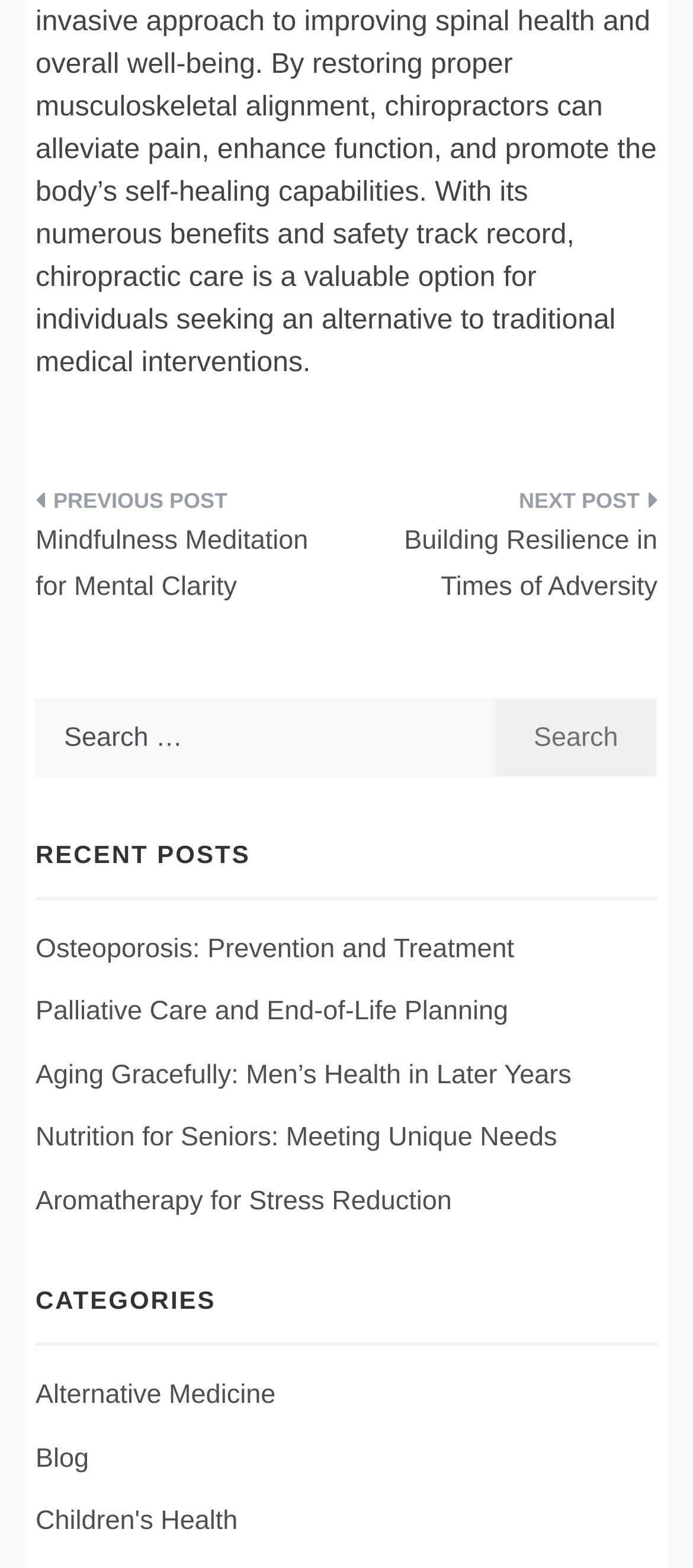Please determine the bounding box coordinates of the element's region to click for the following instruction: "Read next post".

[0.526, 0.308, 0.949, 0.4]